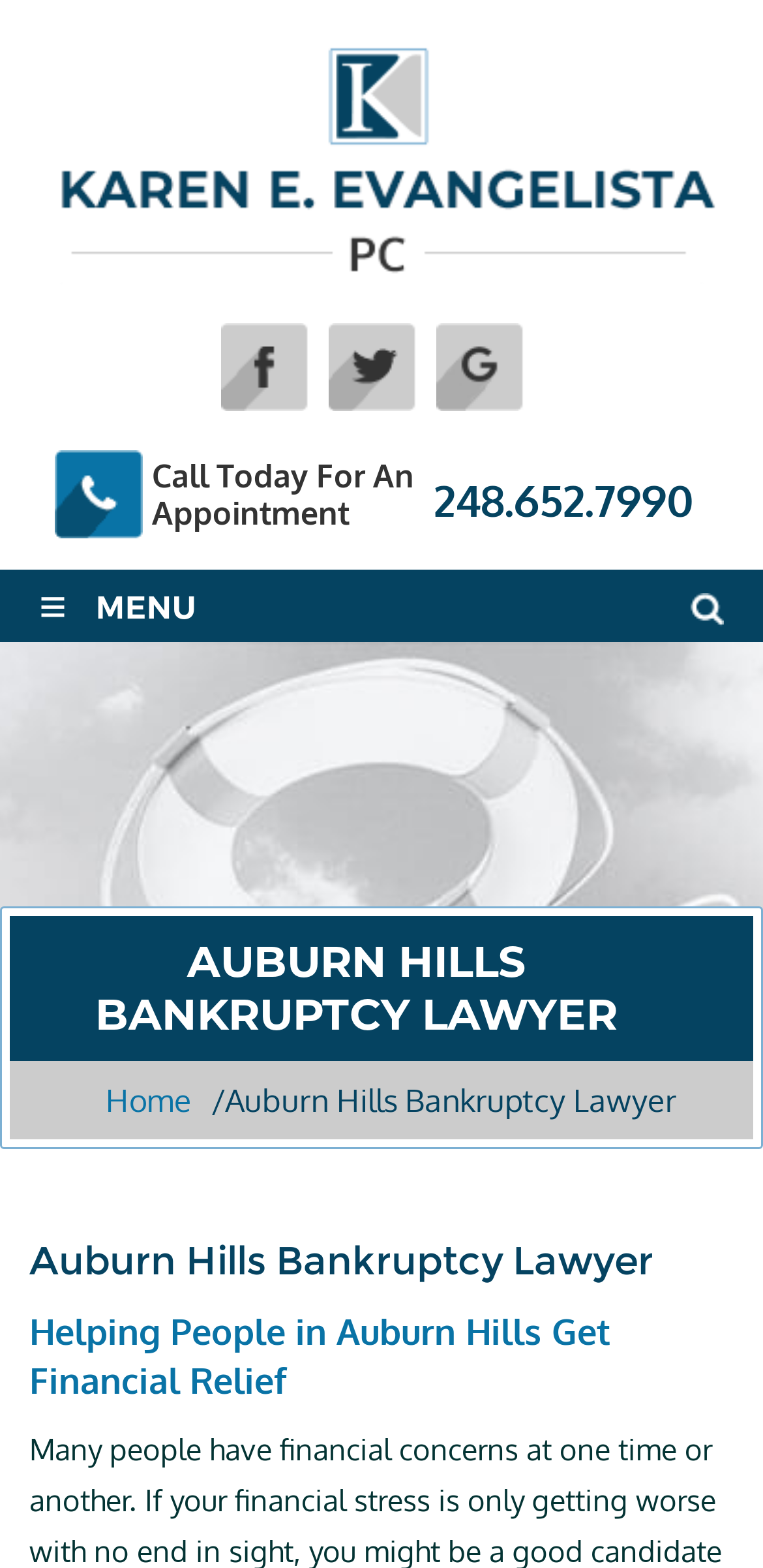What is the phone number to call for an appointment?
Look at the image and provide a short answer using one word or a phrase.

248.652.7990